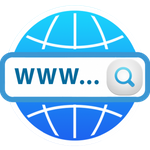Analyze the image and answer the question with as much detail as possible: 
What type of content does the organization deliver?

According to the caption, the organization is committed to delivering engaging content related to games and technology, emphasizing easy access to their website and resources.